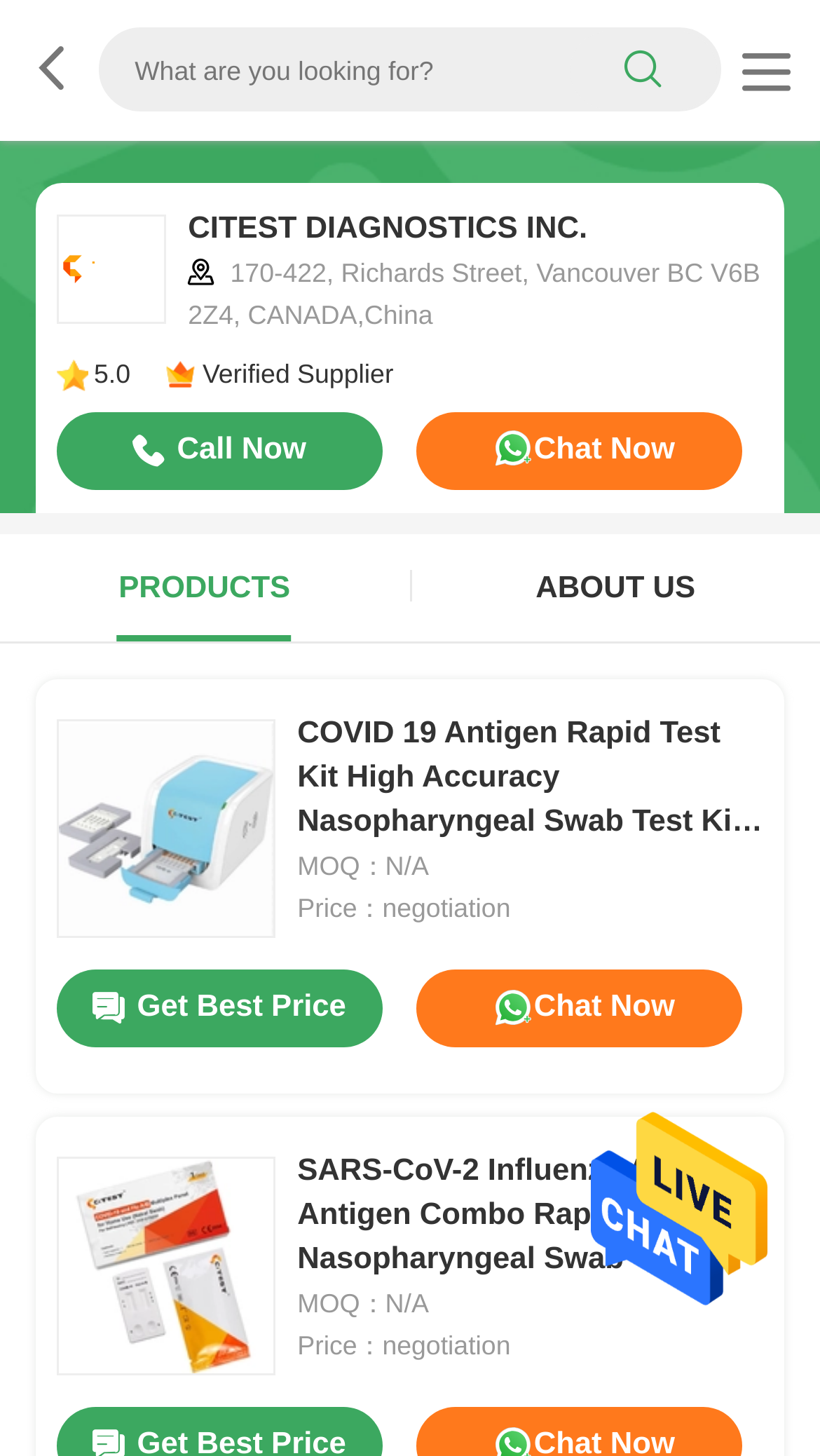Please find and give the text of the main heading on the webpage.

CITEST DIAGNOSTICS INC.